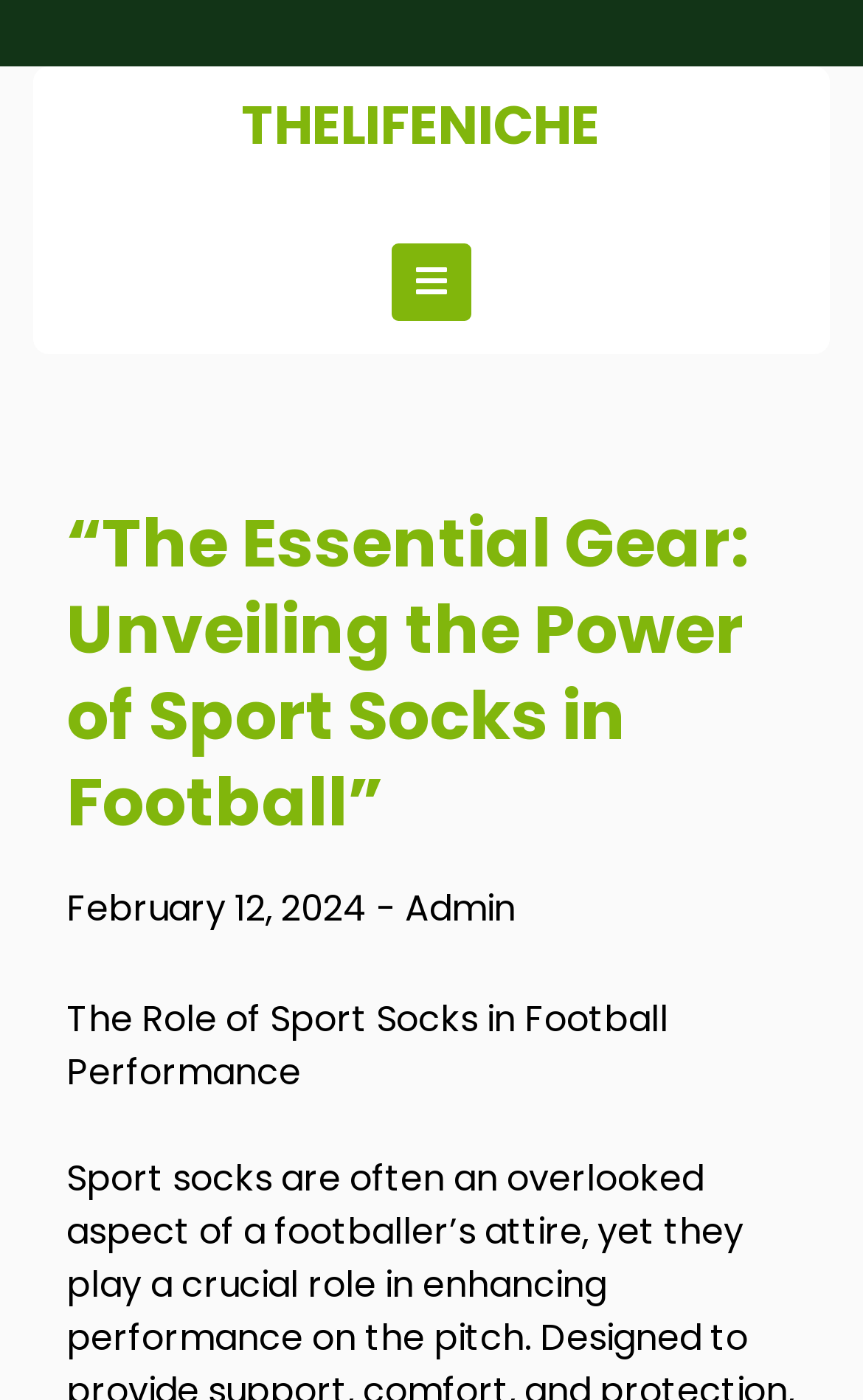Analyze the image and give a detailed response to the question:
What is the subtitle of the article?

I found the subtitle of the article by looking at the header section, where I saw a static text with the content 'The Role of Sport Socks in Football Performance' which is likely to be the subtitle of the article.